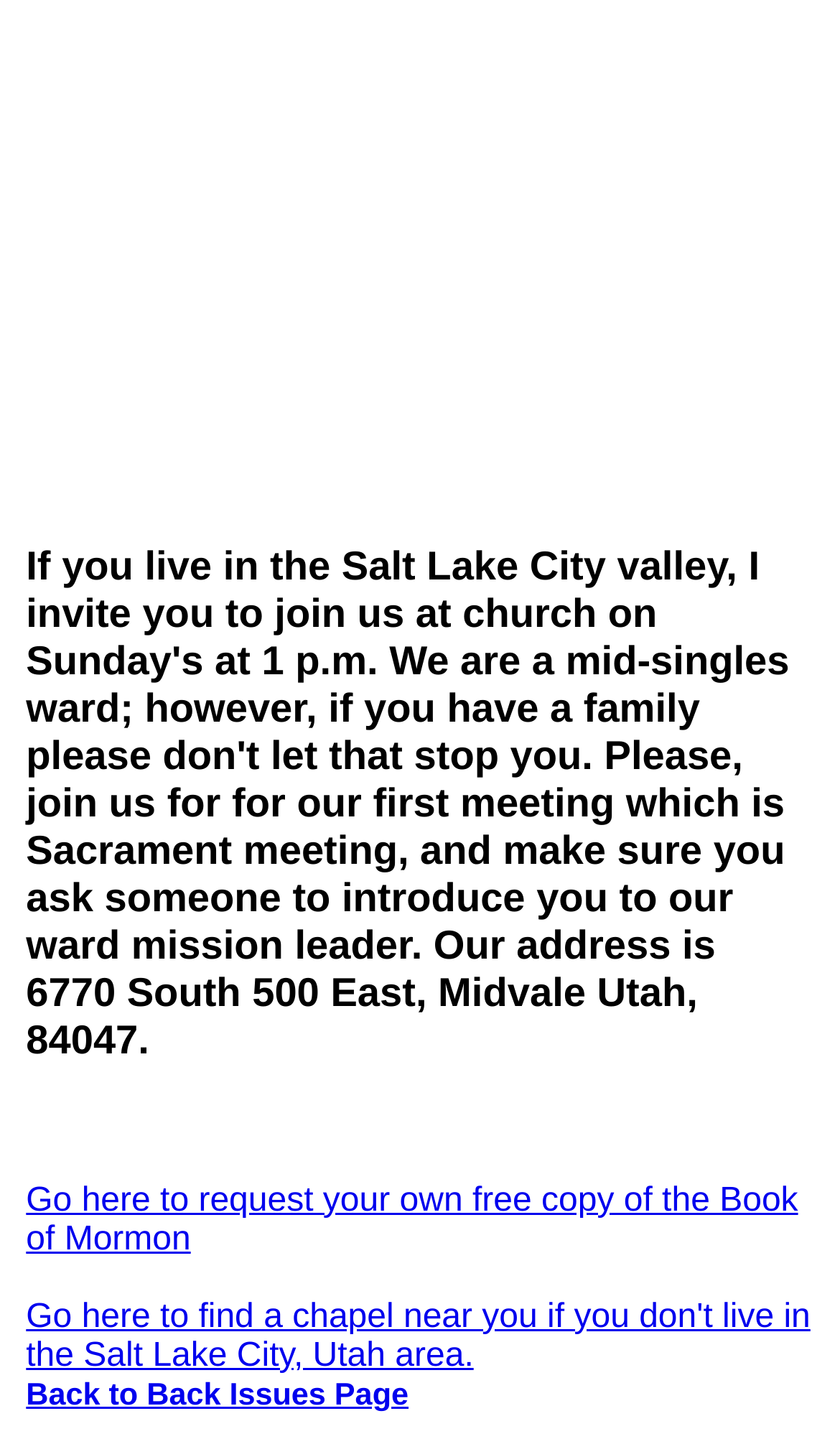What is the purpose of the first meeting?
Use the screenshot to answer the question with a single word or phrase.

Sacrament meeting